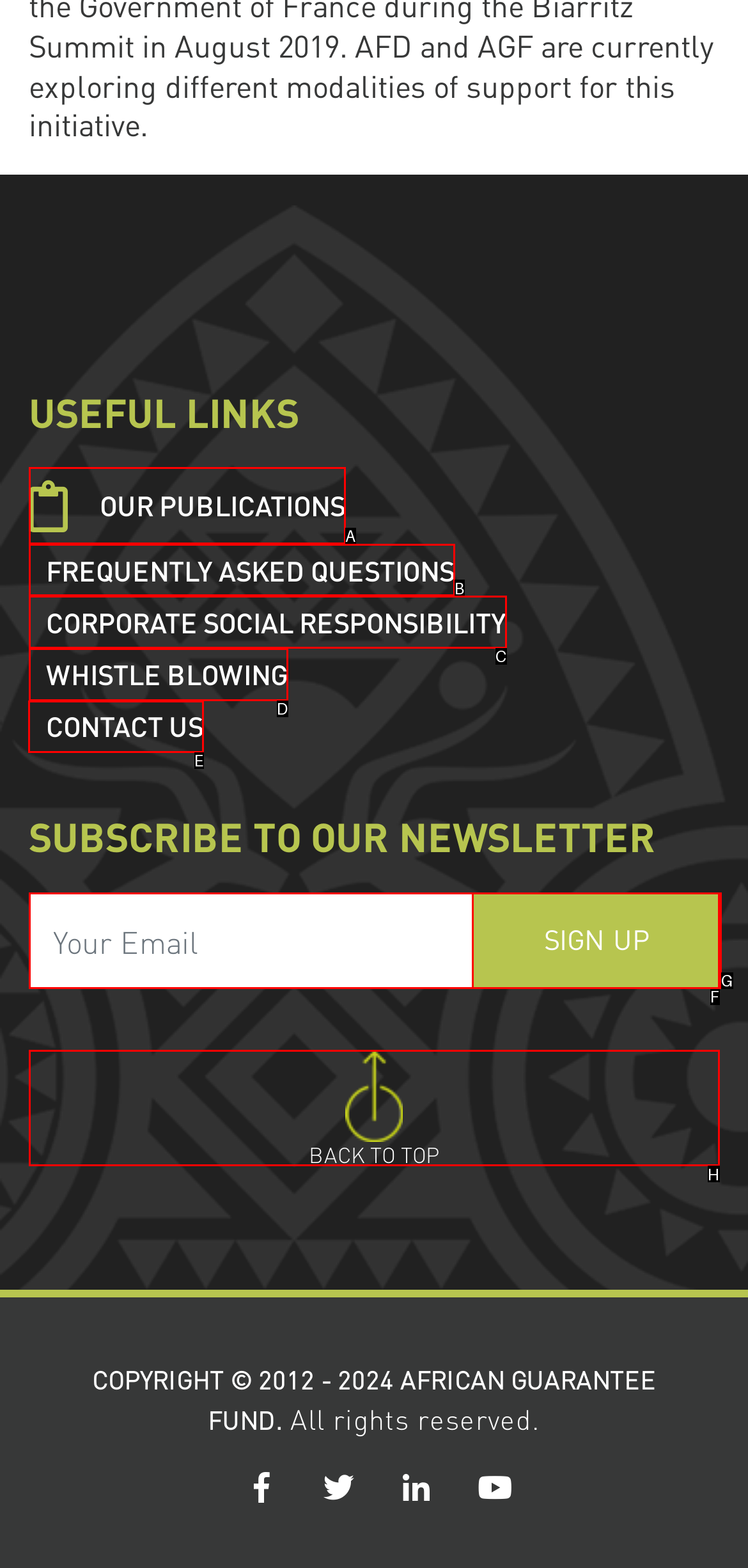Choose the HTML element you need to click to achieve the following task: Go to CONTACT US
Respond with the letter of the selected option from the given choices directly.

E